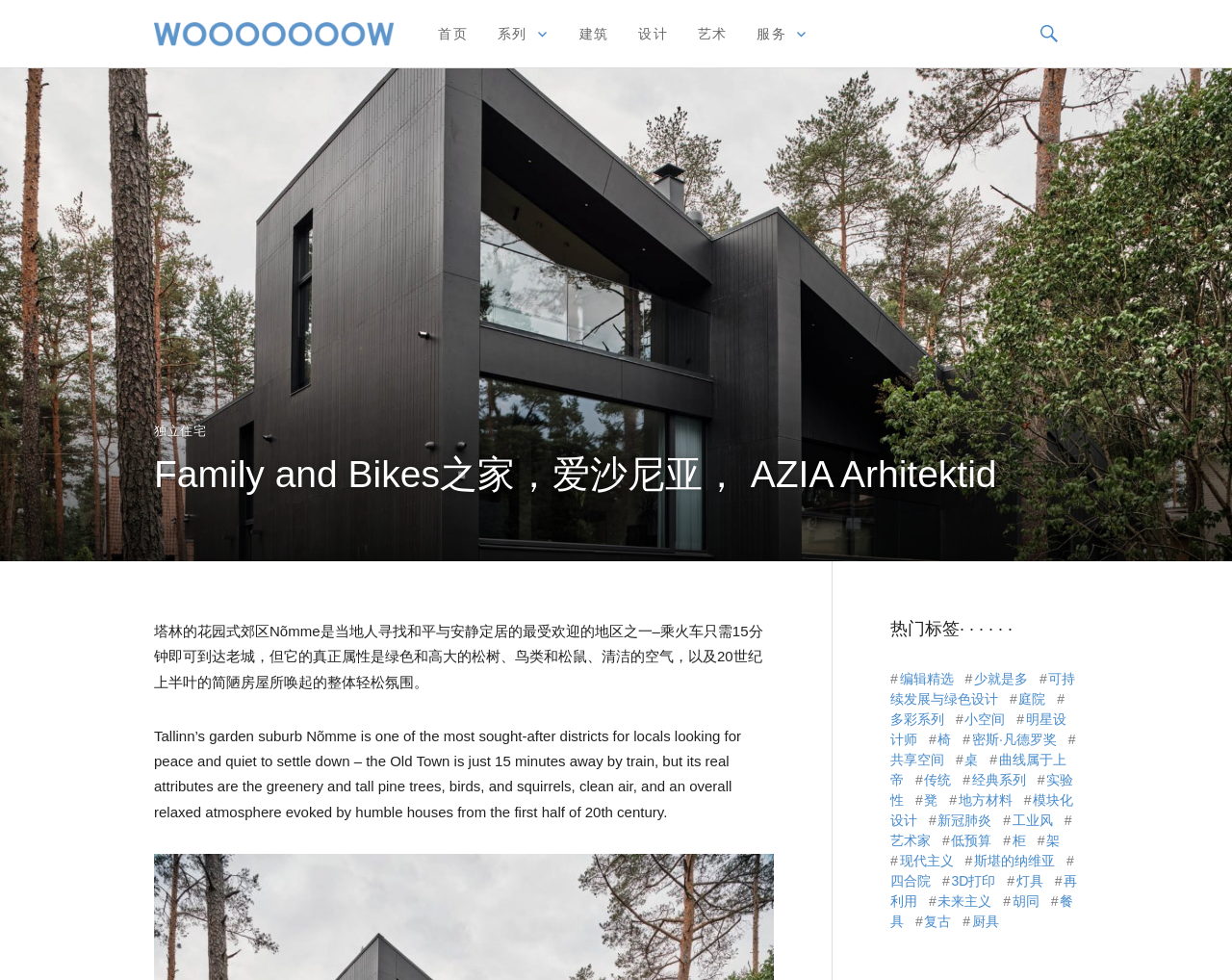Extract the main heading text from the webpage.

Family and Bikes之家，爱沙尼亚， AZIA Arhitektid